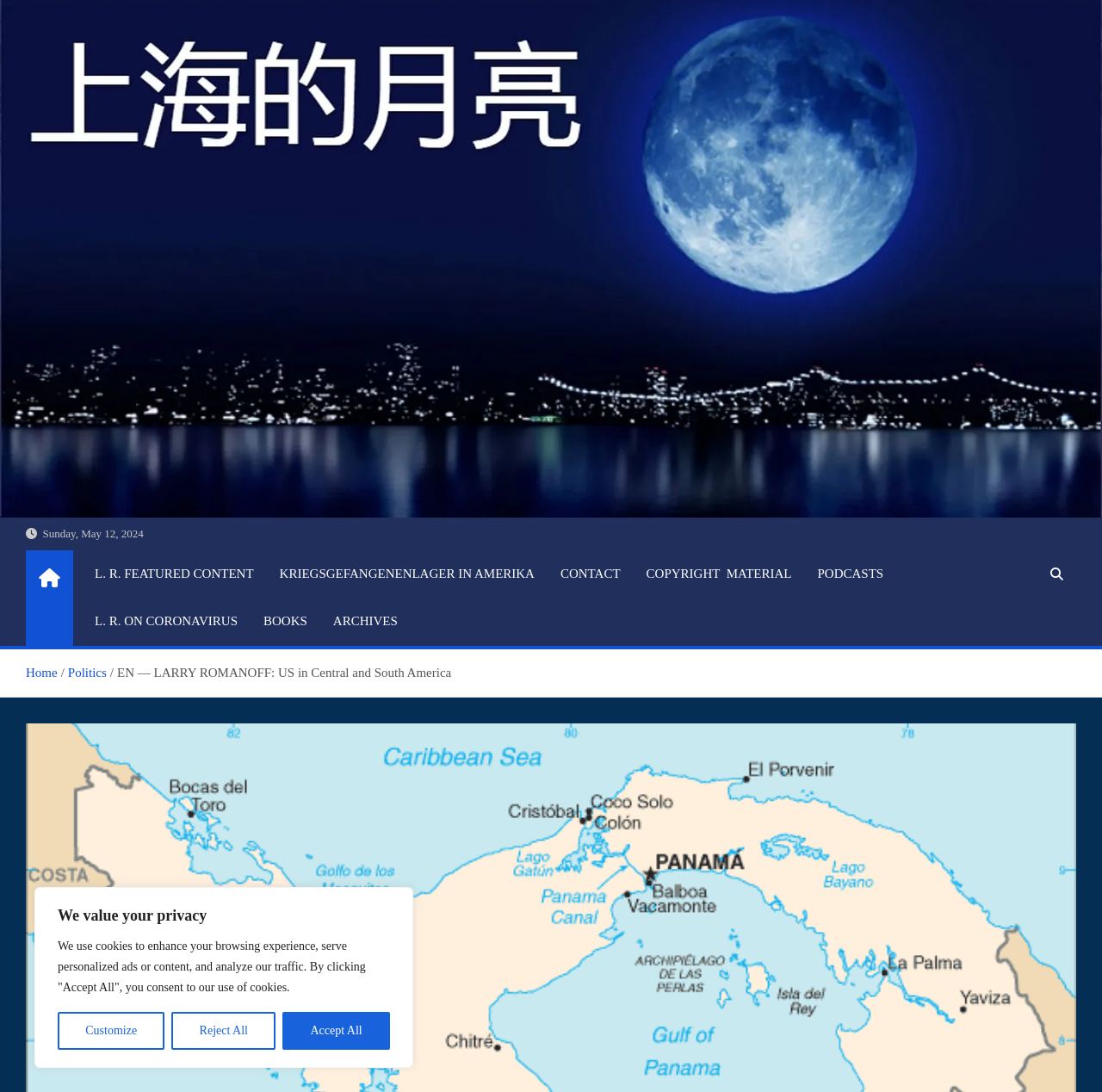Find the bounding box coordinates of the clickable region needed to perform the following instruction: "go to featured content". The coordinates should be provided as four float numbers between 0 and 1, i.e., [left, top, right, bottom].

[0.074, 0.504, 0.242, 0.548]